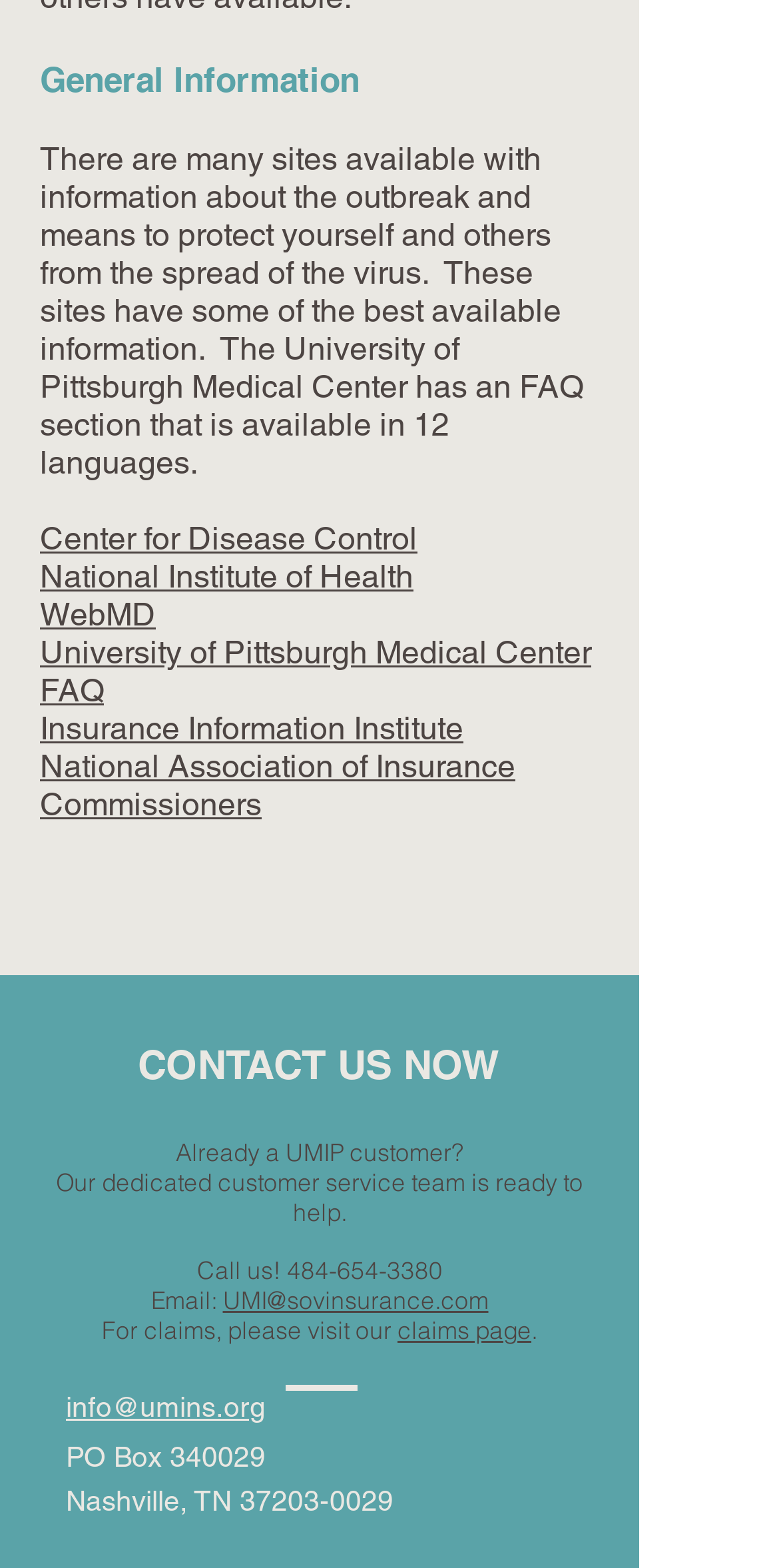What is the phone number to call for customer service? Look at the image and give a one-word or short phrase answer.

484-654-3380